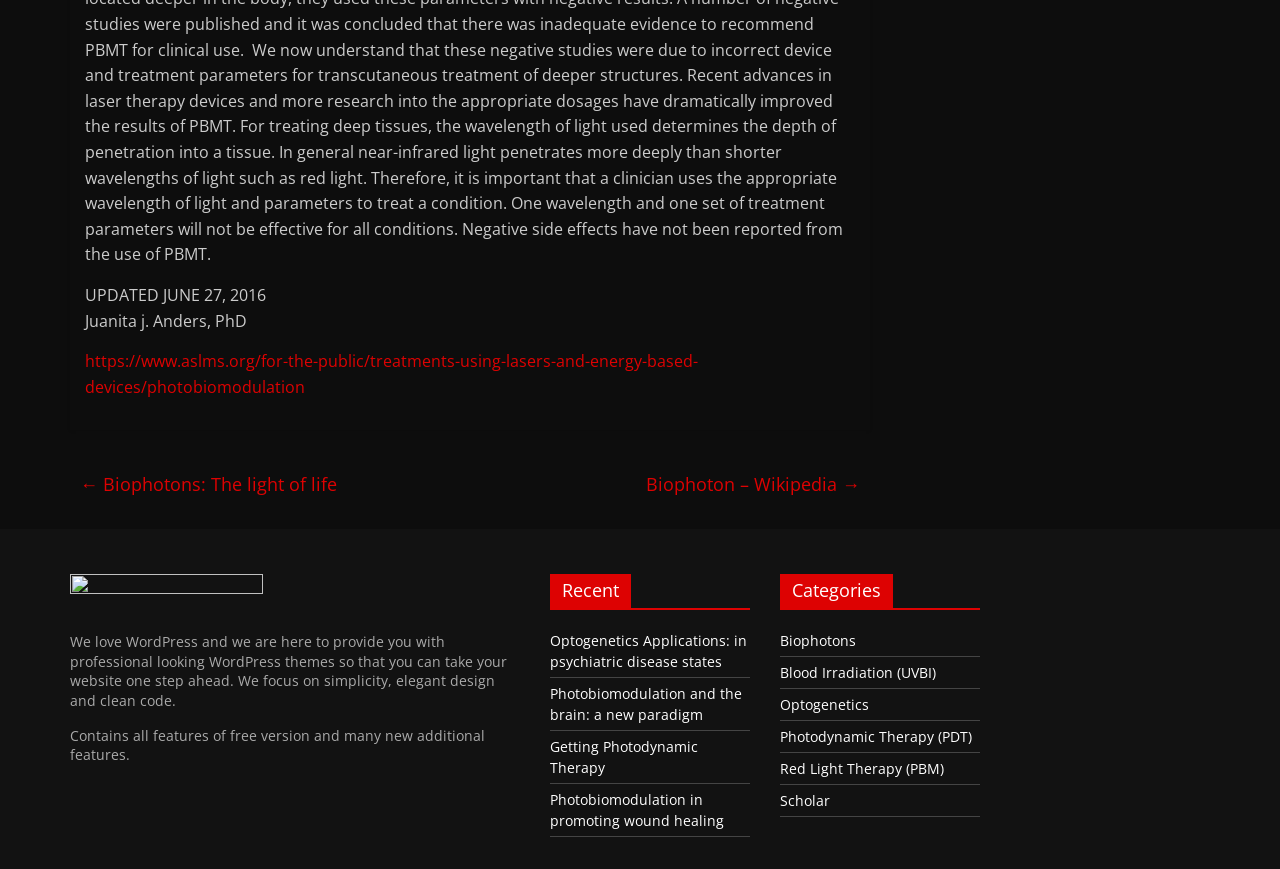Please specify the bounding box coordinates of the clickable section necessary to execute the following command: "View categories".

[0.609, 0.661, 0.766, 0.702]